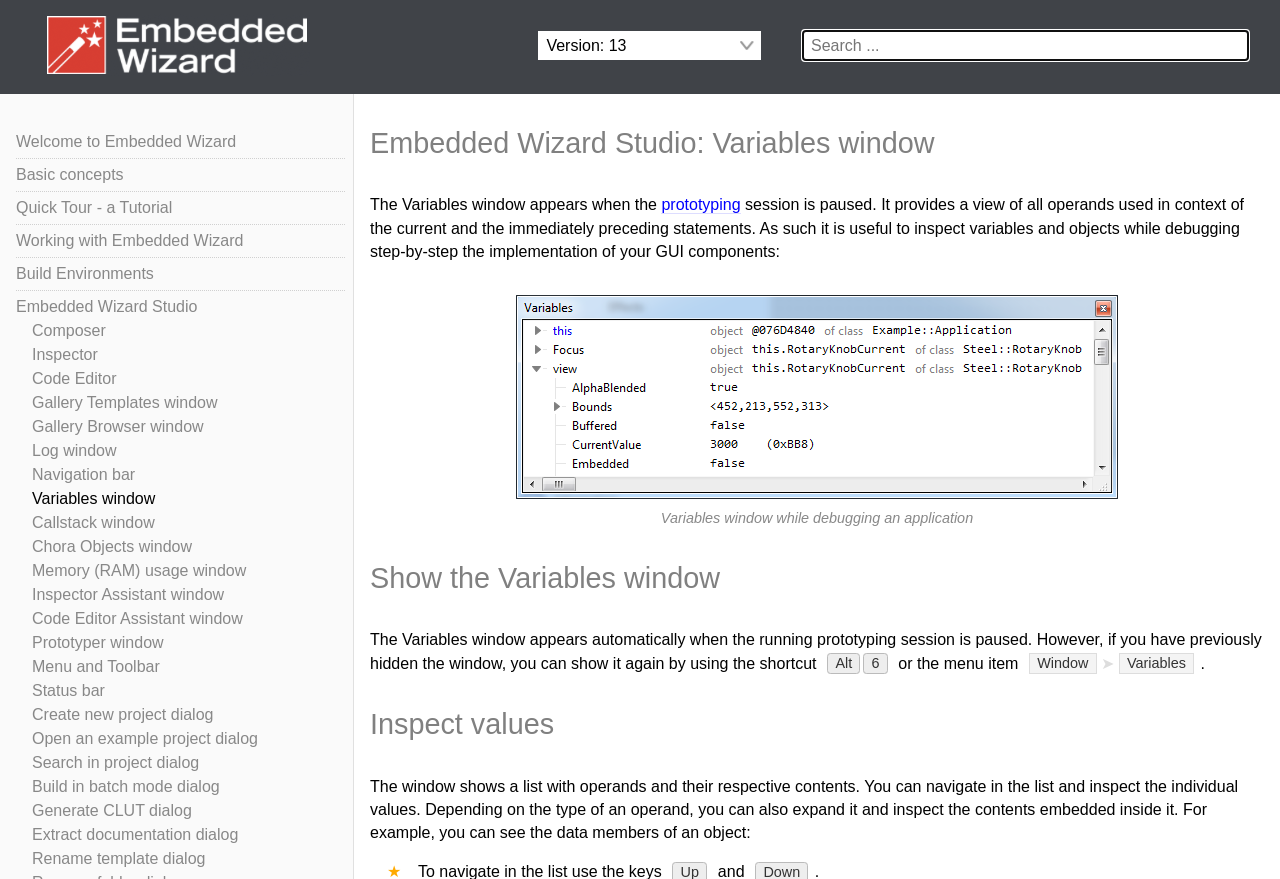Give a detailed account of the webpage's layout and content.

The webpage is about the "Variables window" in Embedded Wizard Studio. At the top left, there is a small image and a link. Below it, there is a combobox and a search textbox. On the left side, there is a menu with multiple links, including "Welcome to Embedded Wizard", "Basic concepts", "Quick Tour - a Tutorial", and many others.

On the right side, there is a main content area. At the top, there is a title "Variables window" and a brief description of what the window is used for. Below it, there is a paragraph explaining that the Variables window appears when the prototyping session is paused, and it provides a view of all operands used in the context of the current and the immediately preceding statements.

There is an image in the middle of the page, which is likely a screenshot of the Variables window. Below the image, there are several paragraphs explaining how to use the Variables window, including how to show the window, inspect values, and navigate in the list of operands.

Throughout the page, there are many links and text elements, but the overall structure is organized and easy to follow. The content is focused on explaining the features and usage of the Variables window in Embedded Wizard Studio.